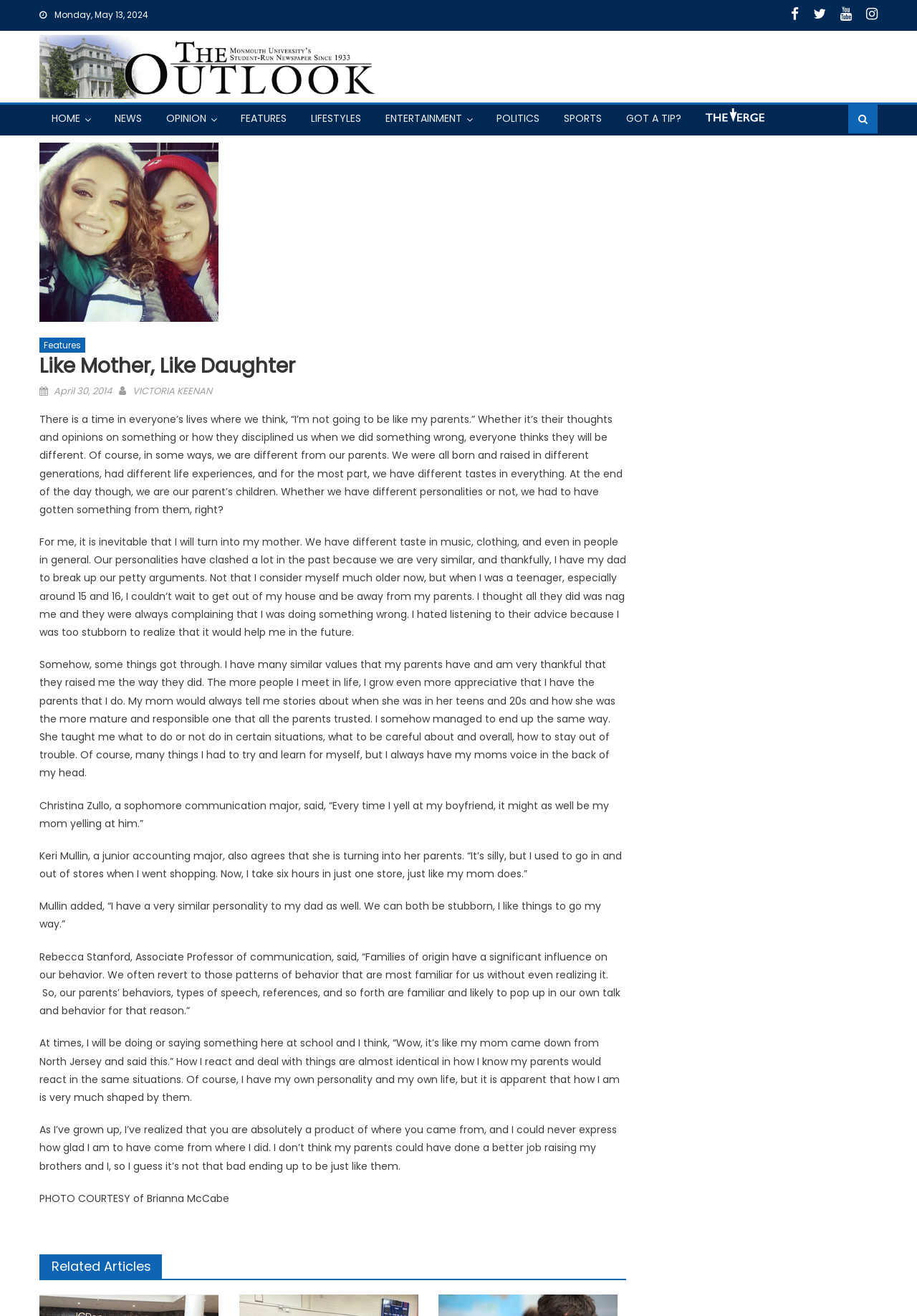Find the bounding box coordinates for the area you need to click to carry out the instruction: "View the image of 'mom'". The coordinates should be four float numbers between 0 and 1, indicated as [left, top, right, bottom].

[0.043, 0.108, 0.238, 0.244]